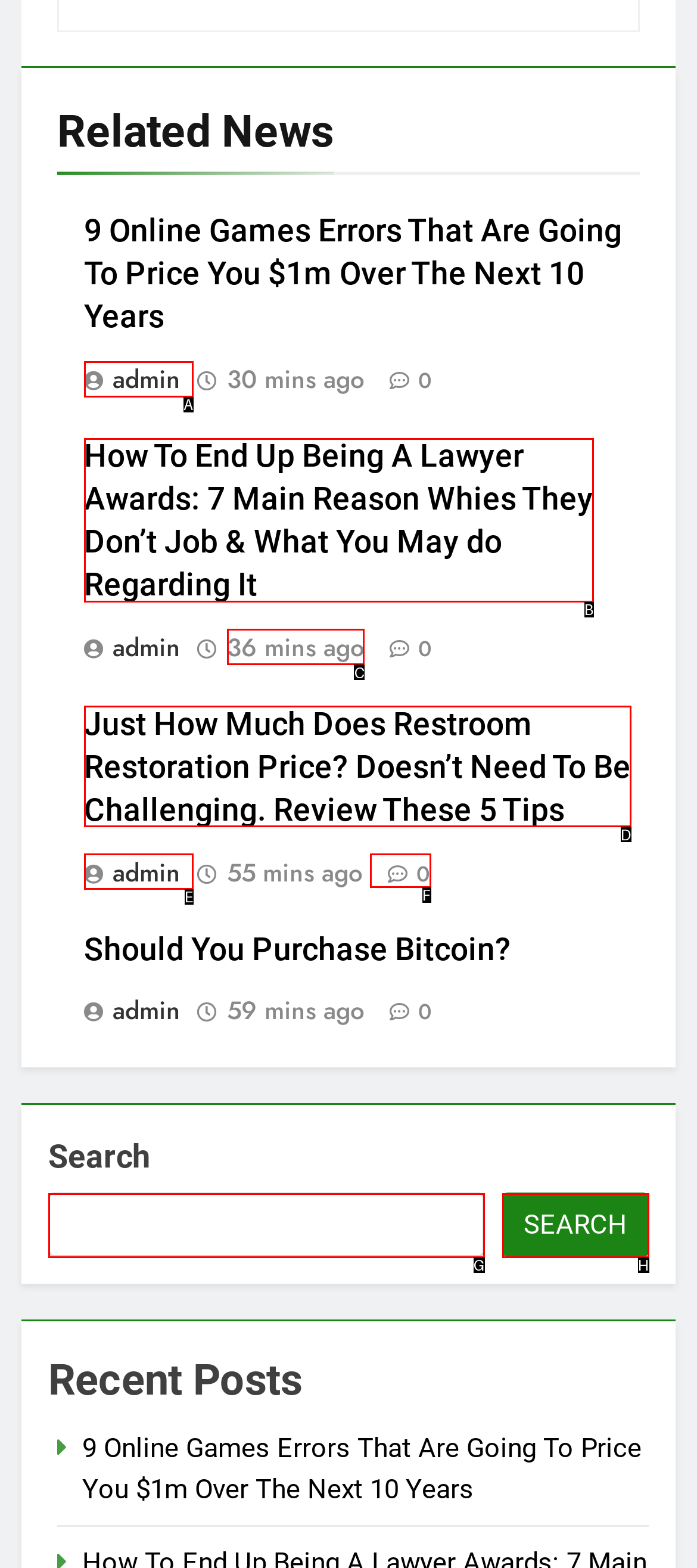Identify the correct UI element to click on to achieve the task: Check the time of the article about becoming a lawyer. Provide the letter of the appropriate element directly from the available choices.

C